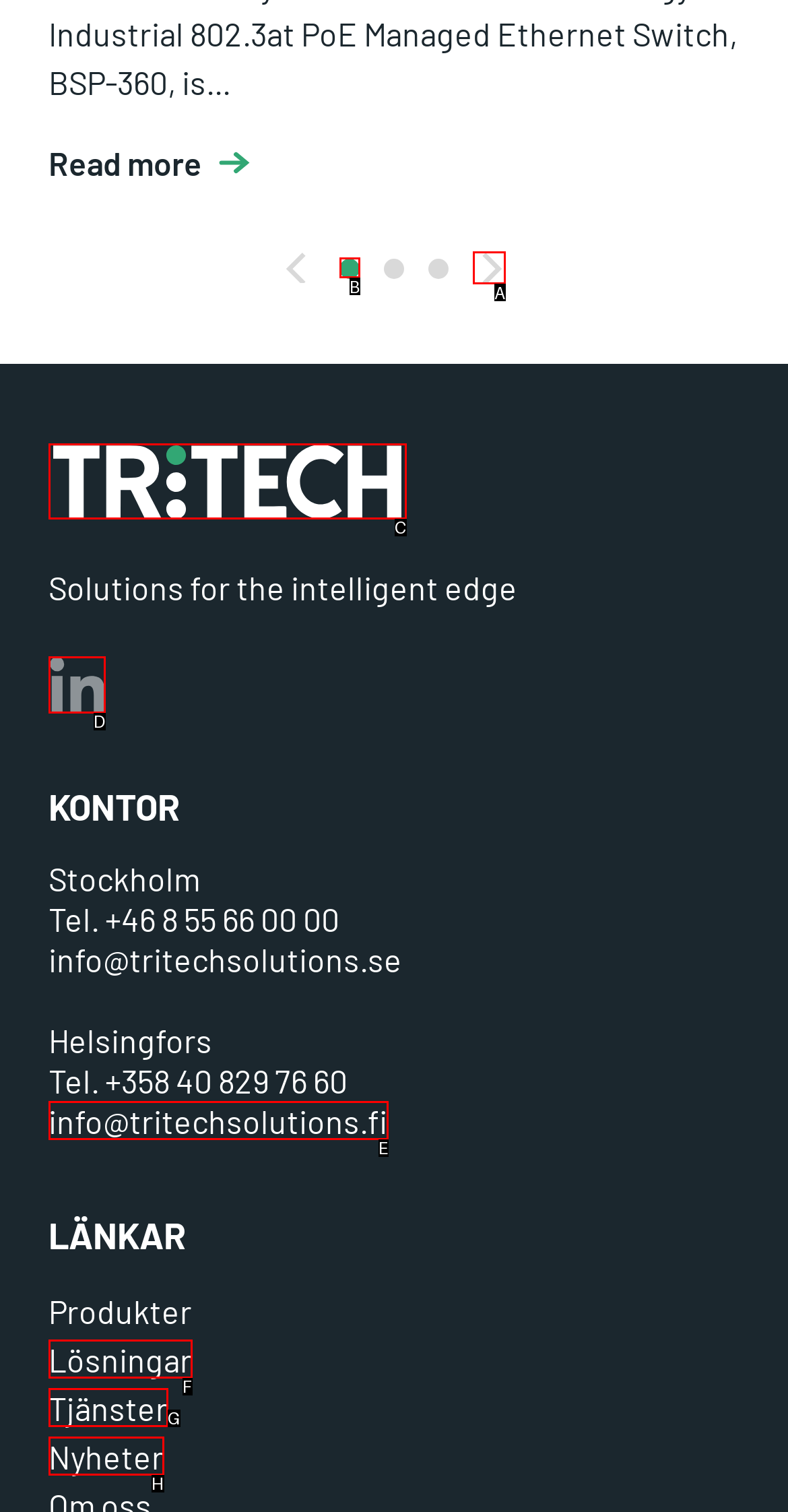Which HTML element matches the description: Lösningar the best? Answer directly with the letter of the chosen option.

F